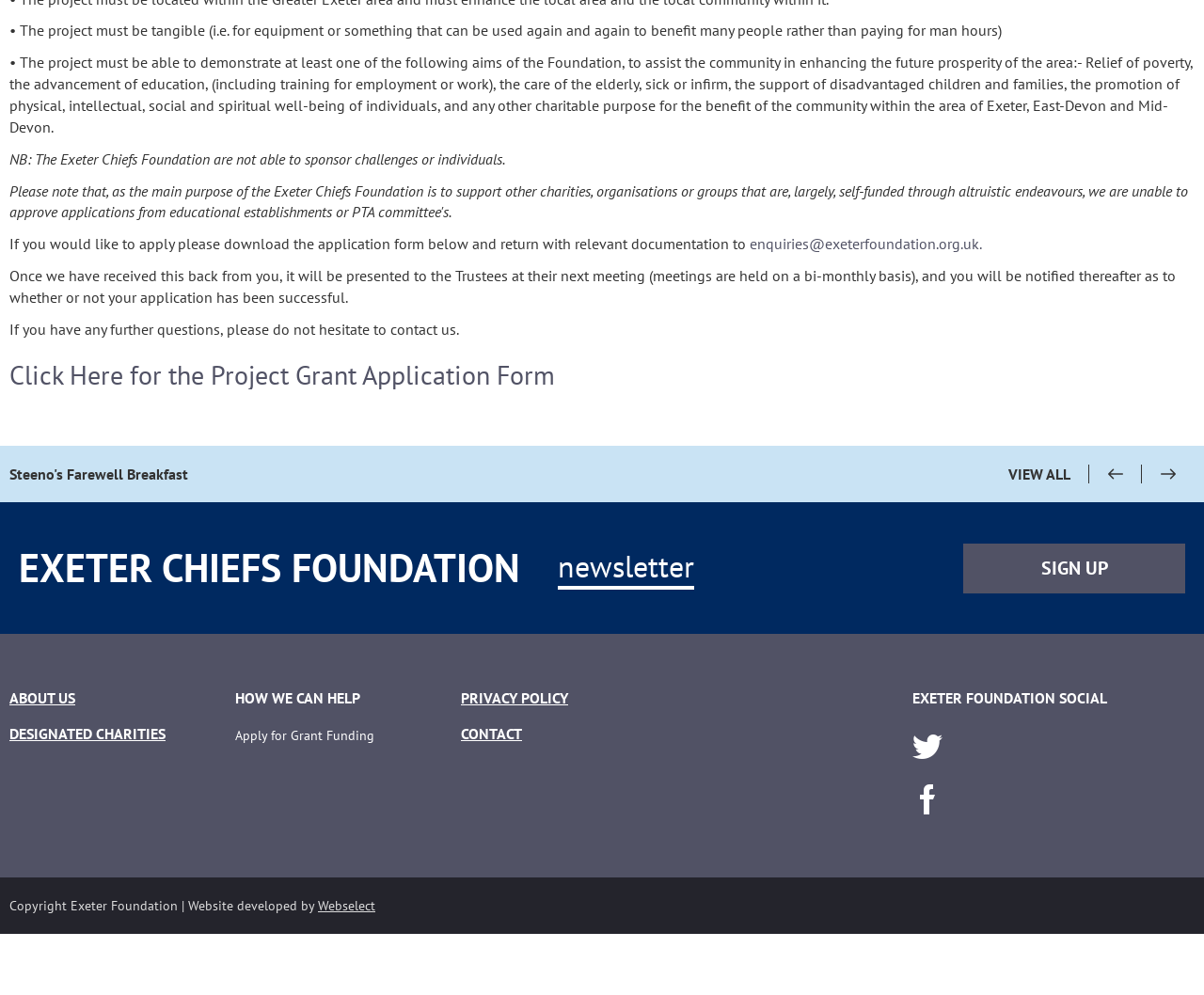From the screenshot, find the bounding box of the UI element matching this description: "Contact". Supply the bounding box coordinates in the form [left, top, right, bottom], each a float between 0 and 1.

[0.383, 0.789, 0.434, 0.808]